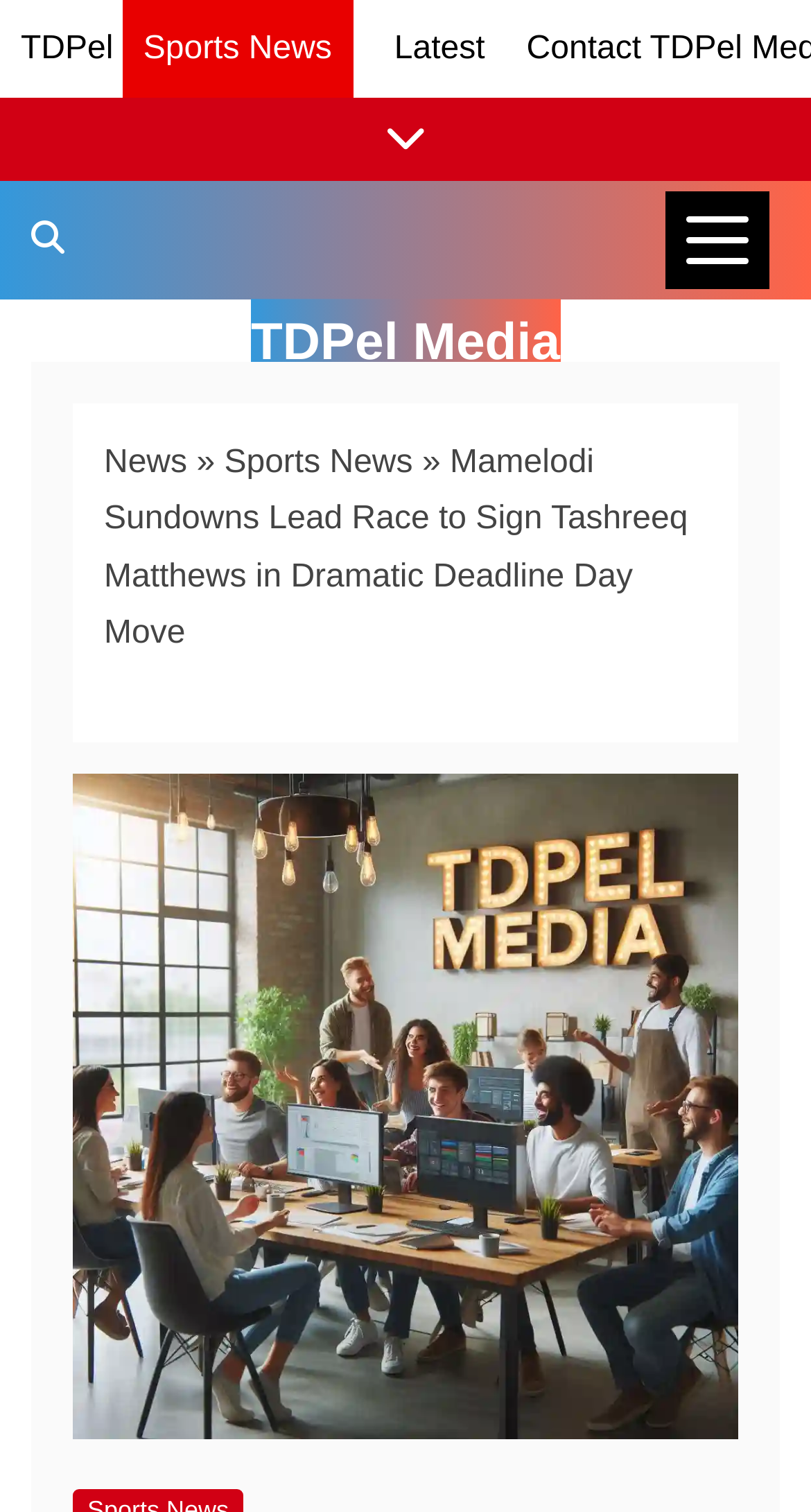Detail the various sections and features of the webpage.

The webpage appears to be a news article page, with a focus on a specific news story about Mamelodi Sundowns and Tashreeq Matthews. At the top left of the page, there is a link to "TDPel", and to the right of it, a link to "Latest". Below these links, there is a button labeled "News Categories" that is not expanded, and to its left, a link to "Search TDPel Media".

In the middle of the page, there is a navigation section with breadcrumbs, which shows the hierarchy of the current page. The breadcrumbs start with a link to "News", followed by a "»" symbol, then a link to "Sports News", and finally, the title of the current article, "Mamelodi Sundowns Lead Race to Sign Tashreeq Matthews in Dramatic Deadline Day Move".

Below the breadcrumbs, there is a large image that takes up most of the page, with the same title as the article. The image is centered on the page, with a small margin on the top and bottom.

There are no other notable UI elements on the page, aside from a link to "Show/Hide News Links" at the top right corner, which suggests that there may be additional news links that can be toggled on or off.